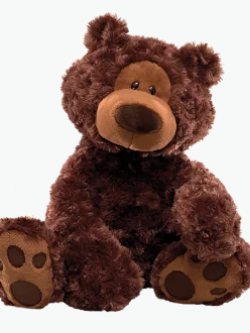Is the teddy bear's surface washable?
Please provide a single word or phrase based on the screenshot.

Yes